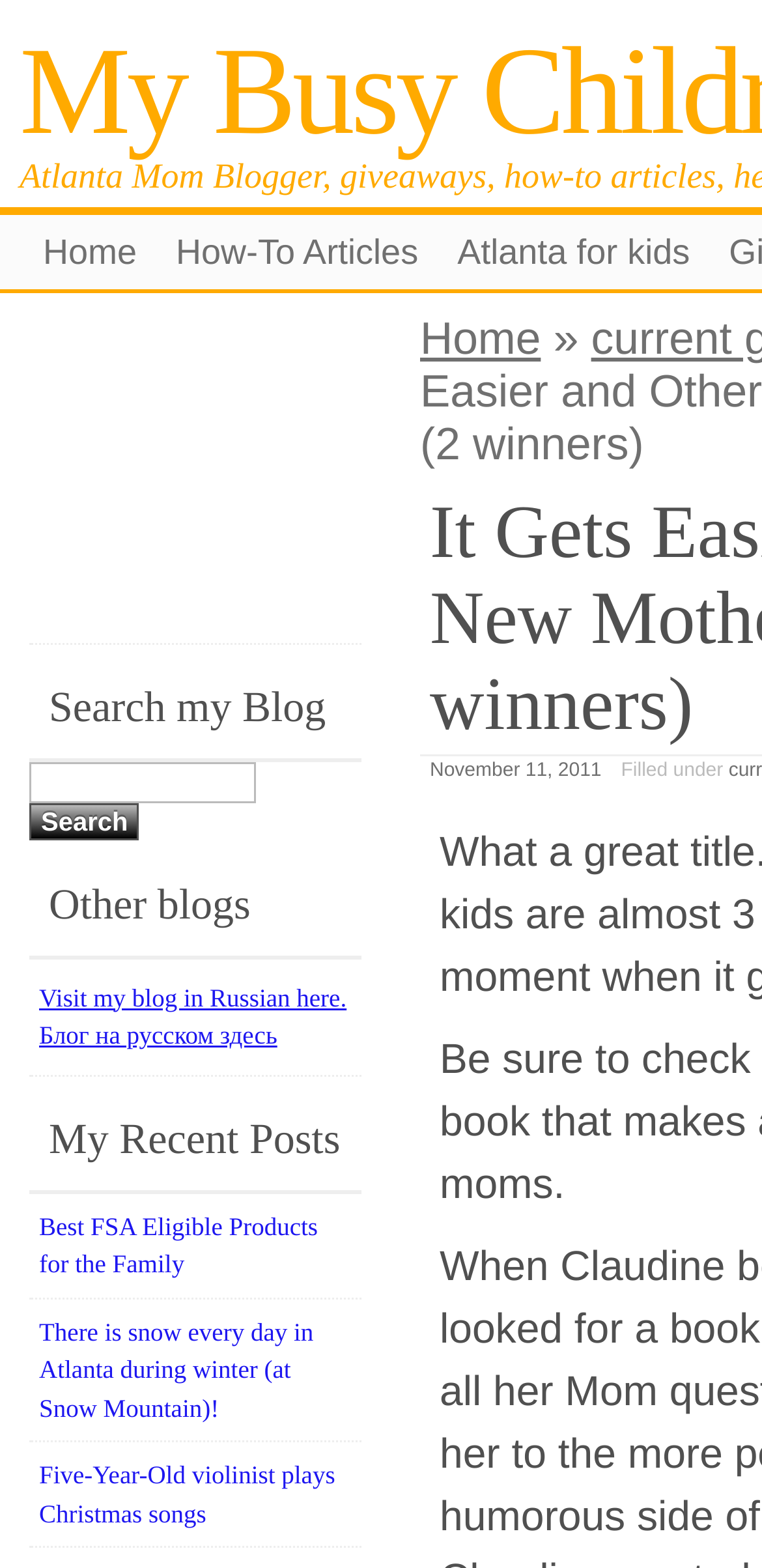What is the title of the section below the search box?
Using the image, respond with a single word or phrase.

Other blogs